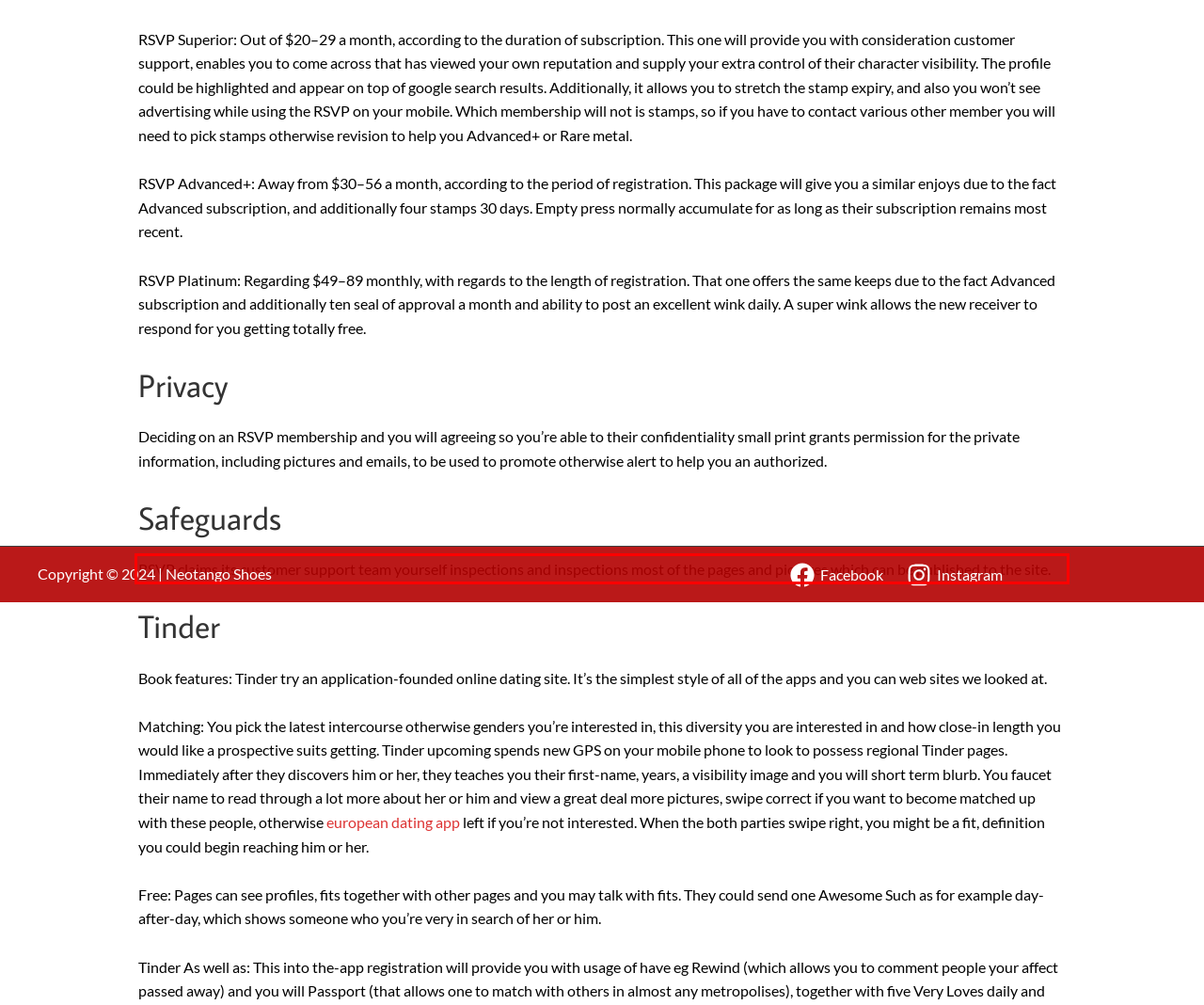Inspect the webpage screenshot that has a red bounding box and use OCR technology to read and display the text inside the red bounding box.

RSVP claims its customer support team yourself inspections and inspections most of the pages and pictures which can be published to the site.